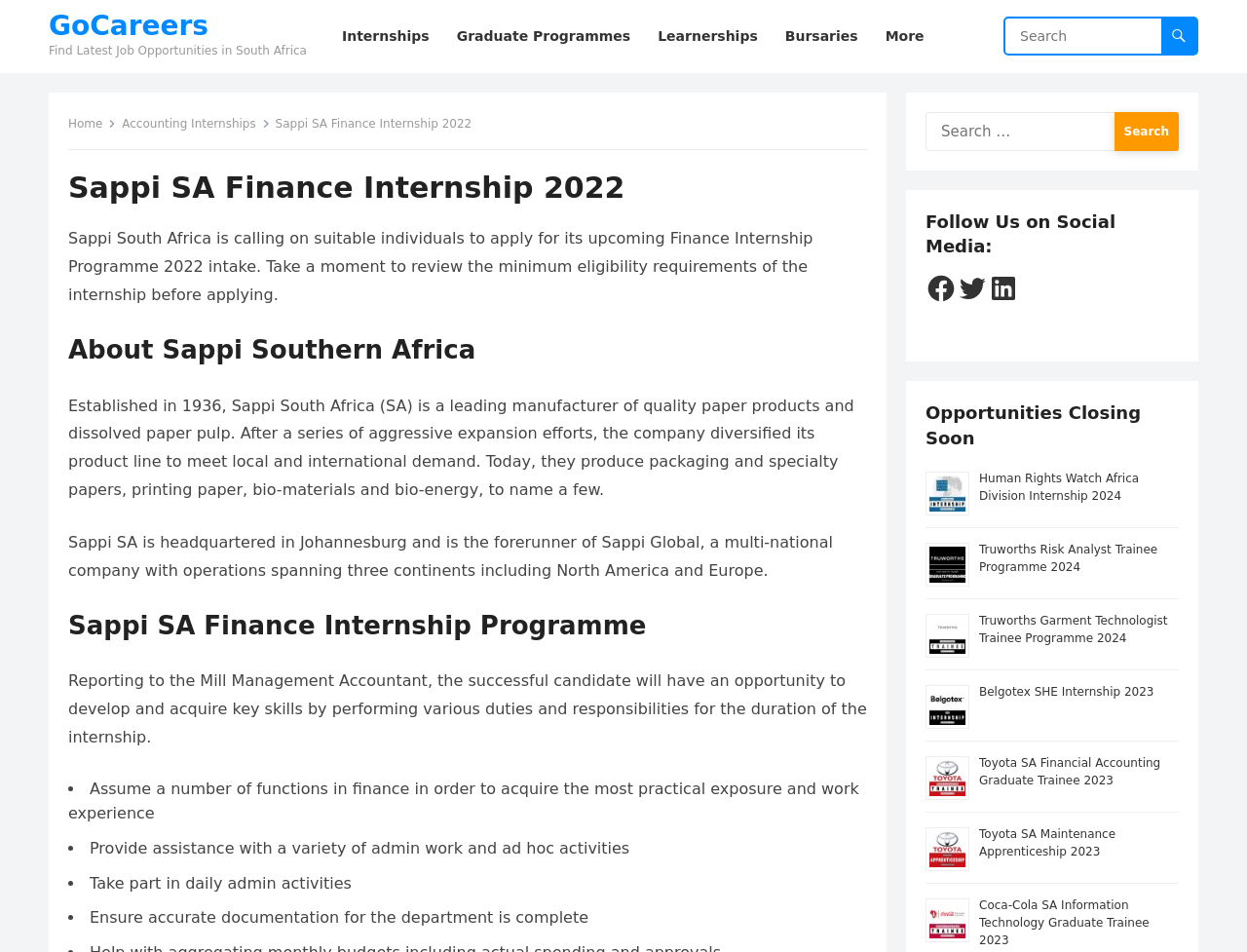Determine the bounding box coordinates of the clickable area required to perform the following instruction: "Search for internships". The coordinates should be represented as four float numbers between 0 and 1: [left, top, right, bottom].

[0.931, 0.018, 0.959, 0.057]